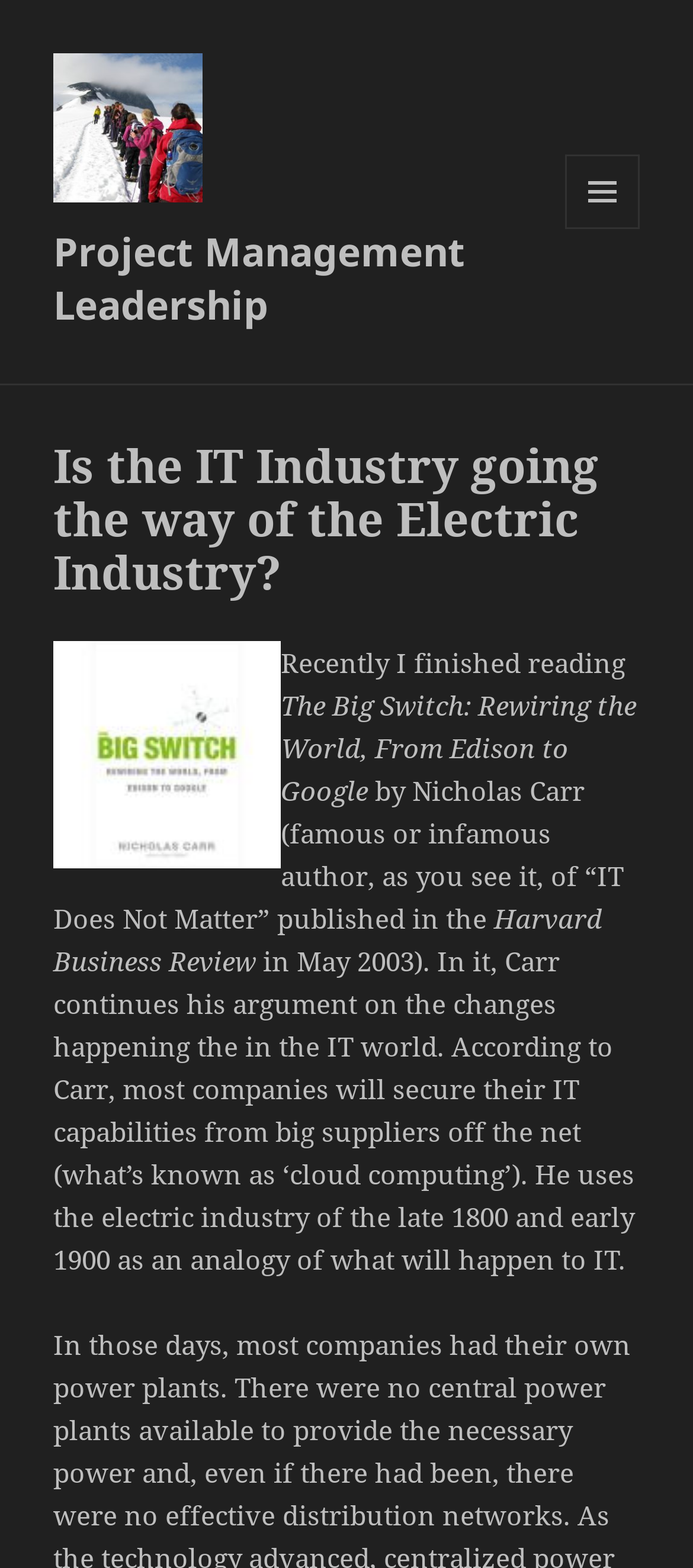Given the description "Project Management Leadership", provide the bounding box coordinates of the corresponding UI element.

[0.077, 0.143, 0.672, 0.211]